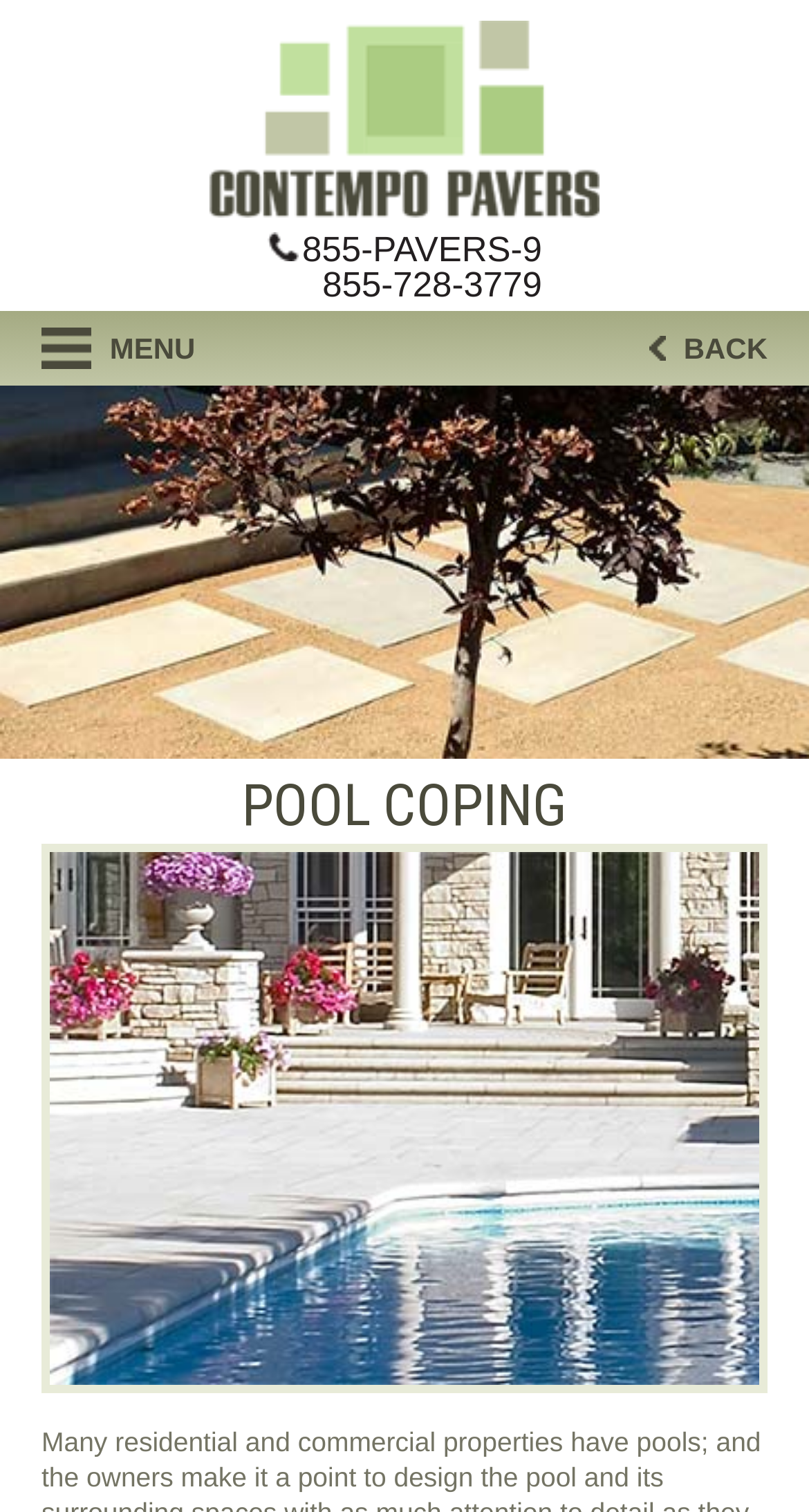What is the location of the service?
Give a thorough and detailed response to the question.

I found the location by looking at the image below the heading, which has the text 'Pool Coping Santa Ana, CA'.